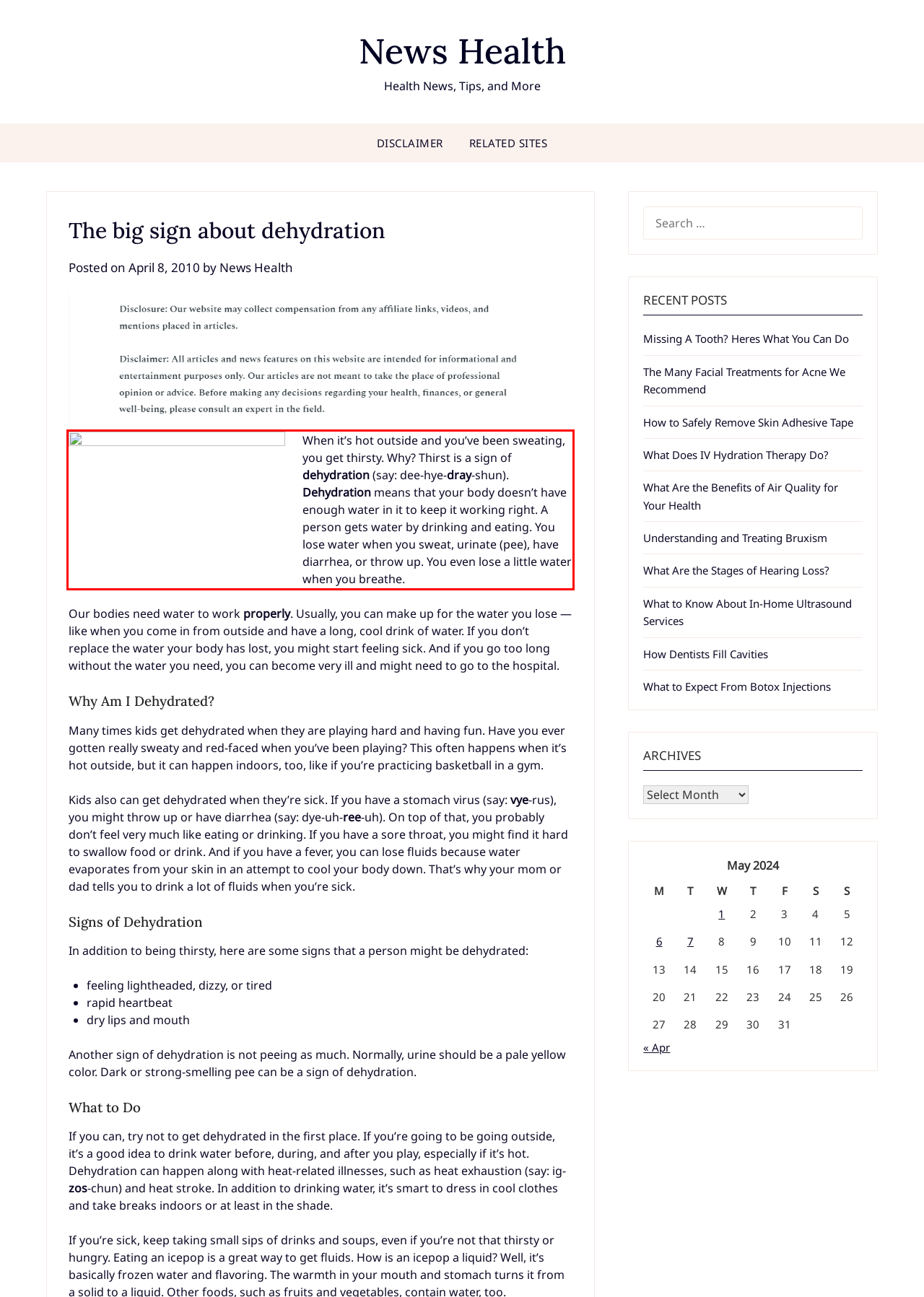Identify and transcribe the text content enclosed by the red bounding box in the given screenshot.

When it’s hot outside and you’ve been sweating, you get thirsty. Why? Thirst is a sign of dehydration (say: dee-hye-dray-shun). Dehydration means that your body doesn’t have enough water in it to keep it working right. A person gets water by drinking and eating. You lose water when you sweat, urinate (pee), have diarrhea, or throw up. You even lose a little water when you breathe.